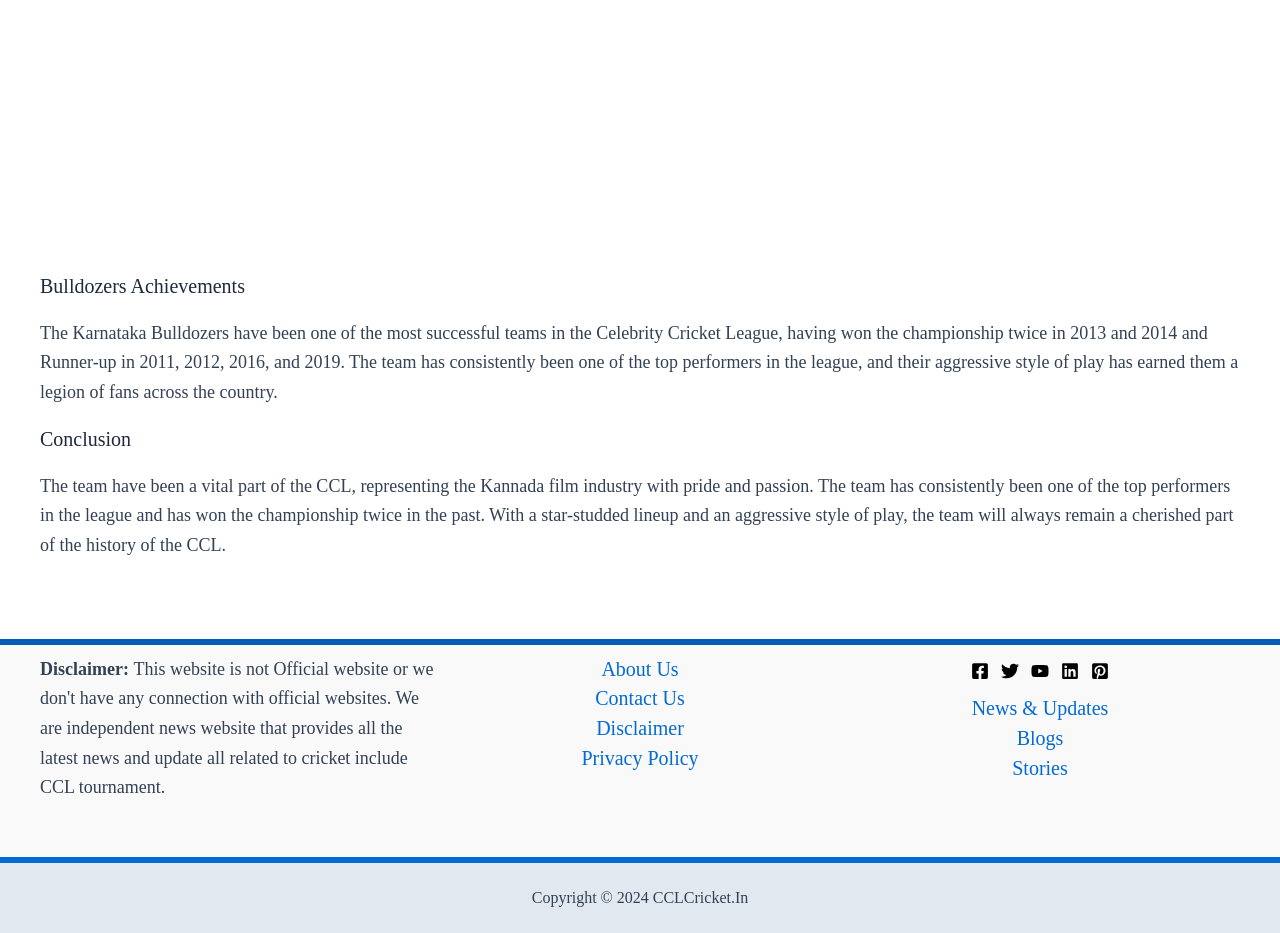What is the championship won by Karnataka Bulldozers?
Please use the image to provide a one-word or short phrase answer.

Twice in 2013 and 2014